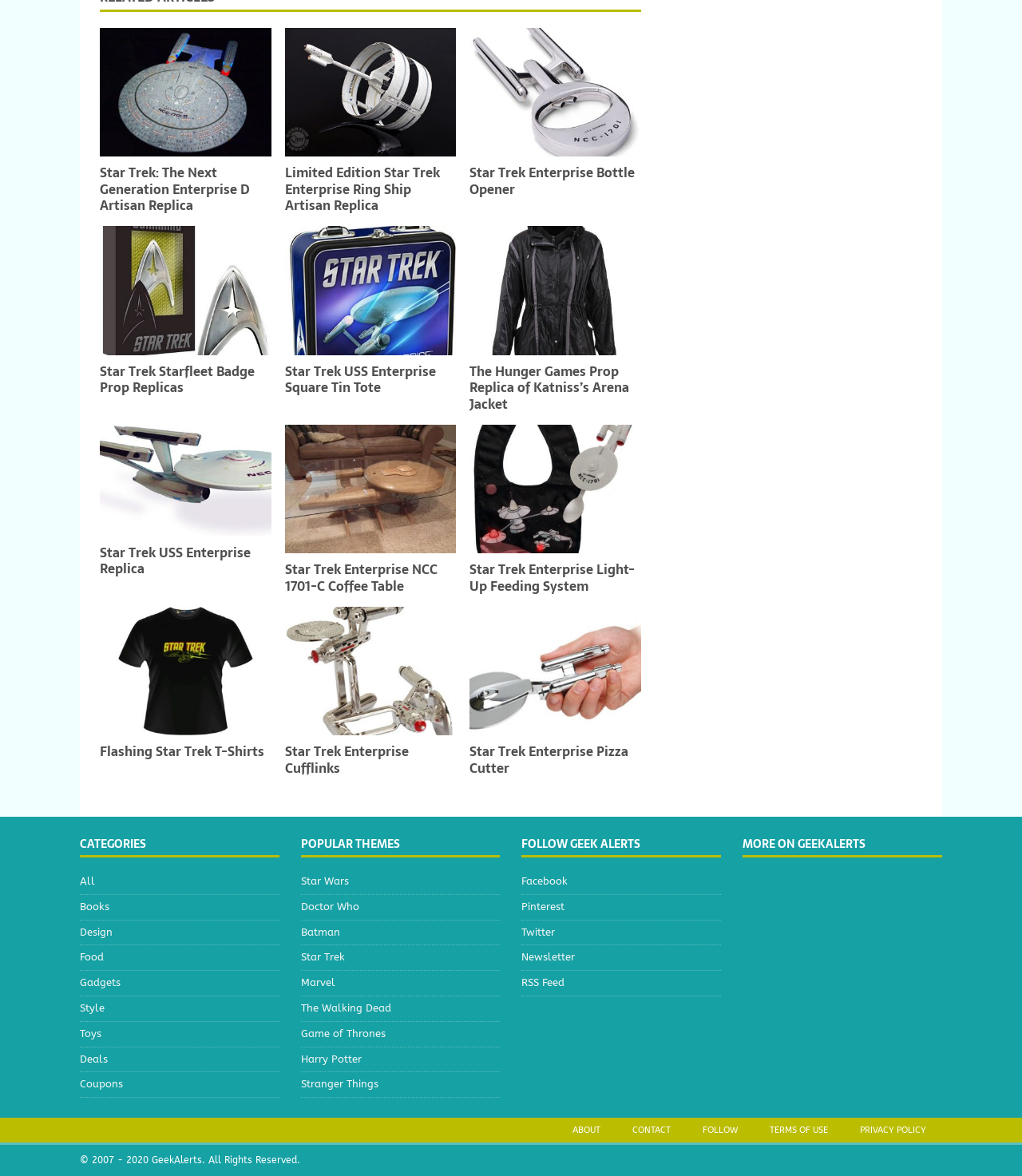Find the bounding box coordinates of the element I should click to carry out the following instruction: "Check the hours for Saturday".

None